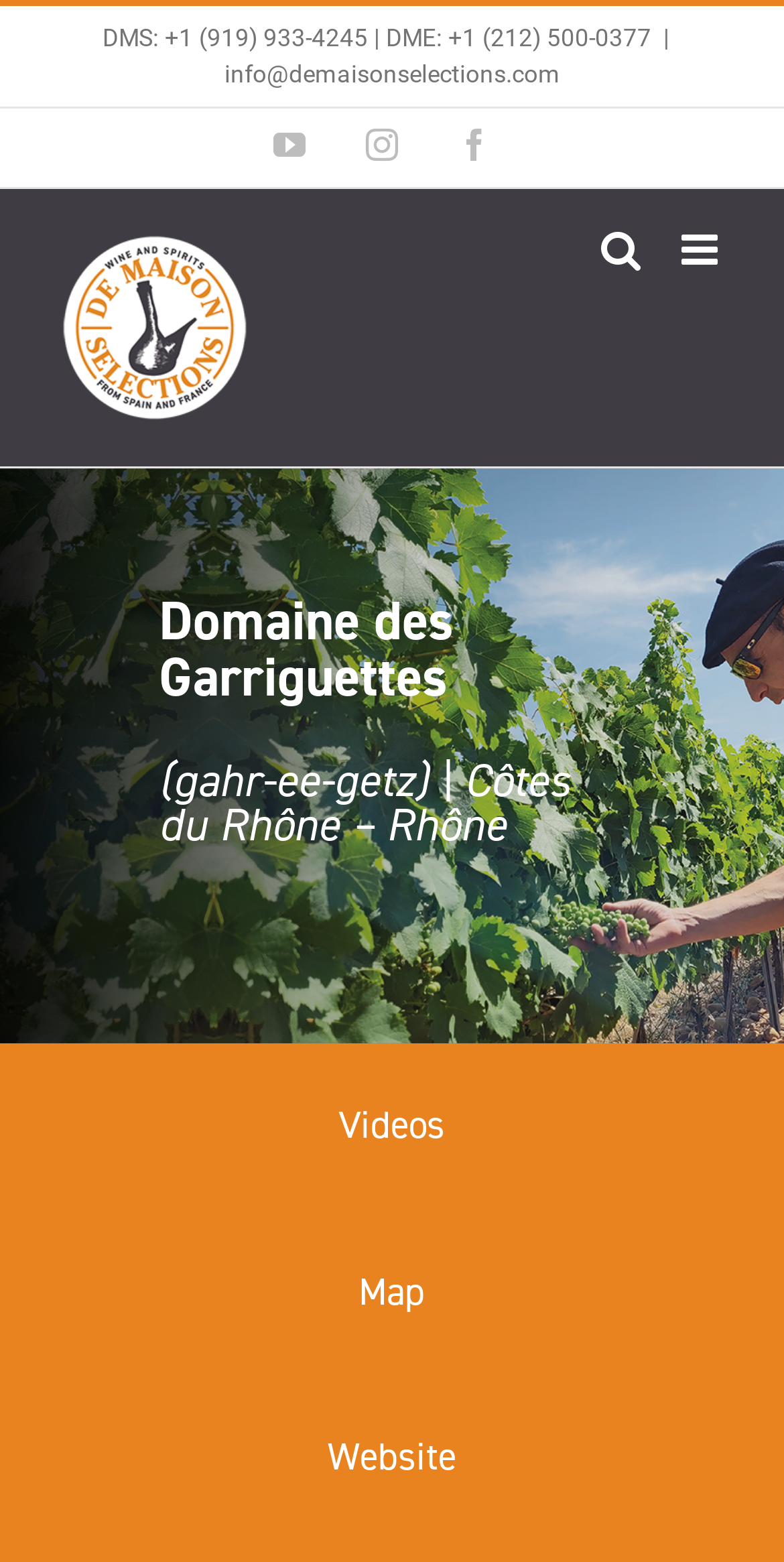Respond with a single word or phrase:
What is the name of the logo?

De Maison Selections Logo